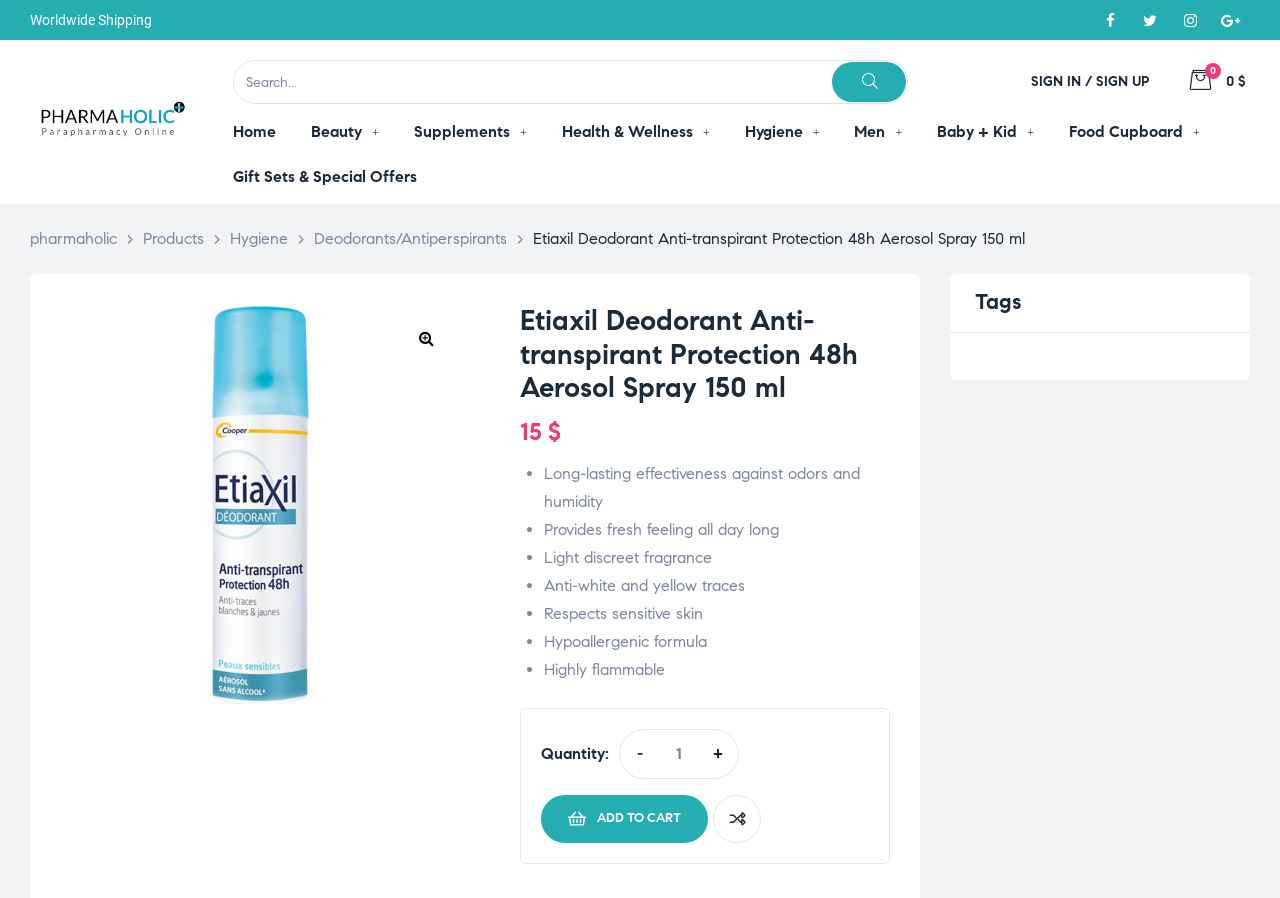Identify the bounding box coordinates for the region to click in order to carry out this instruction: "Sign in or sign up". Provide the coordinates using four float numbers between 0 and 1, formatted as [left, top, right, bottom].

[0.805, 0.08, 0.898, 0.102]